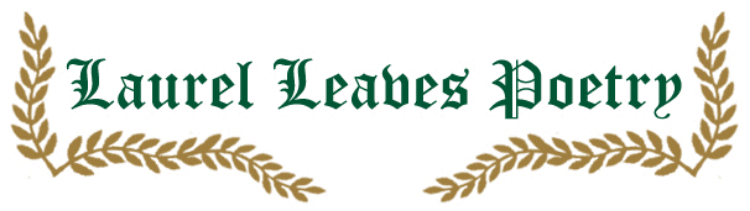Give a comprehensive caption that covers the entire image content.

The image features the title "Laurel Leaves Poetry," elegantly presented against a clean, white background. The words are styled in a rich green font, exuding a sense of sophistication and artistic flair. Flanking the title are intricate illustrations of laurel branches, rendered in a warm gold hue, symbolizing victory and honor. This visual design encapsulates the essence of poetry and literary achievement, making it a fitting representation for the 2023 Special Edition of "Laurel Leaves Poetry." The overall composition evokes a celebration of literary creativity and cultural expression.